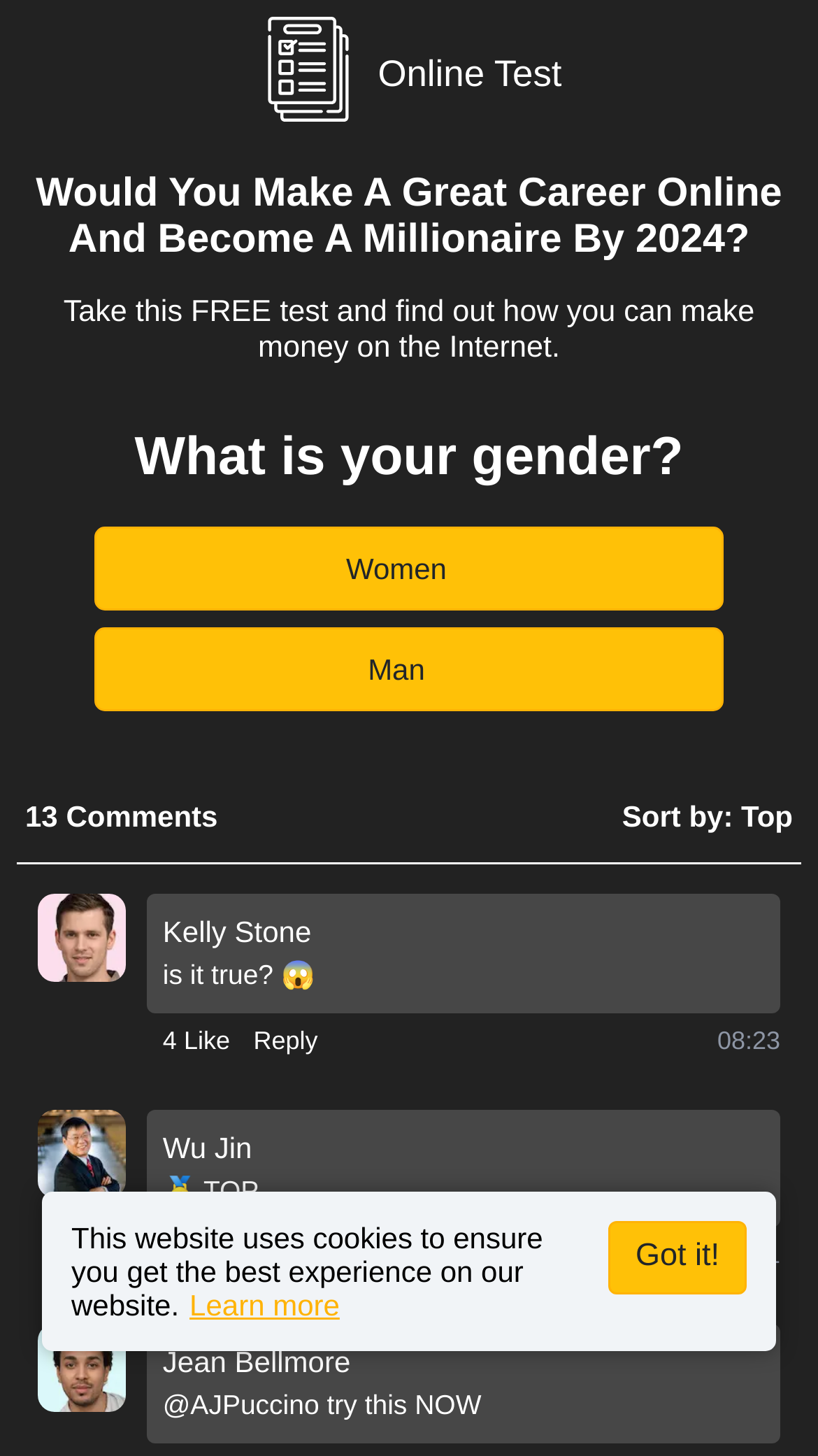What is the format of the timestamps shown on the webpage?
Give a comprehensive and detailed explanation for the question.

The timestamps shown on the webpage, such as '08:23' and '08:21', are in the format of hours and minutes, indicating the time when the comments were posted.